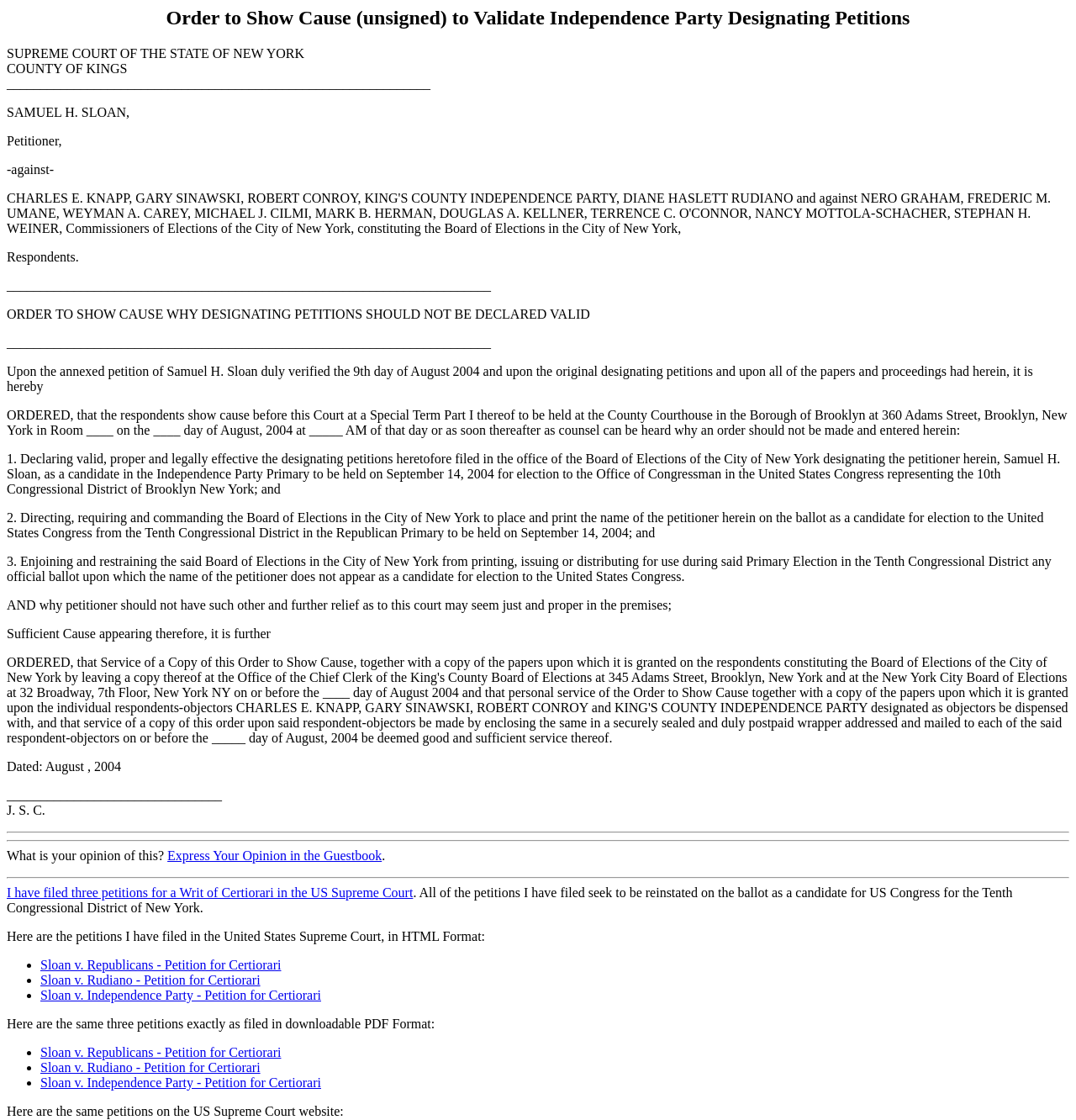Could you specify the bounding box coordinates for the clickable section to complete the following instruction: "Express your opinion in the guestbook"?

[0.156, 0.757, 0.355, 0.77]